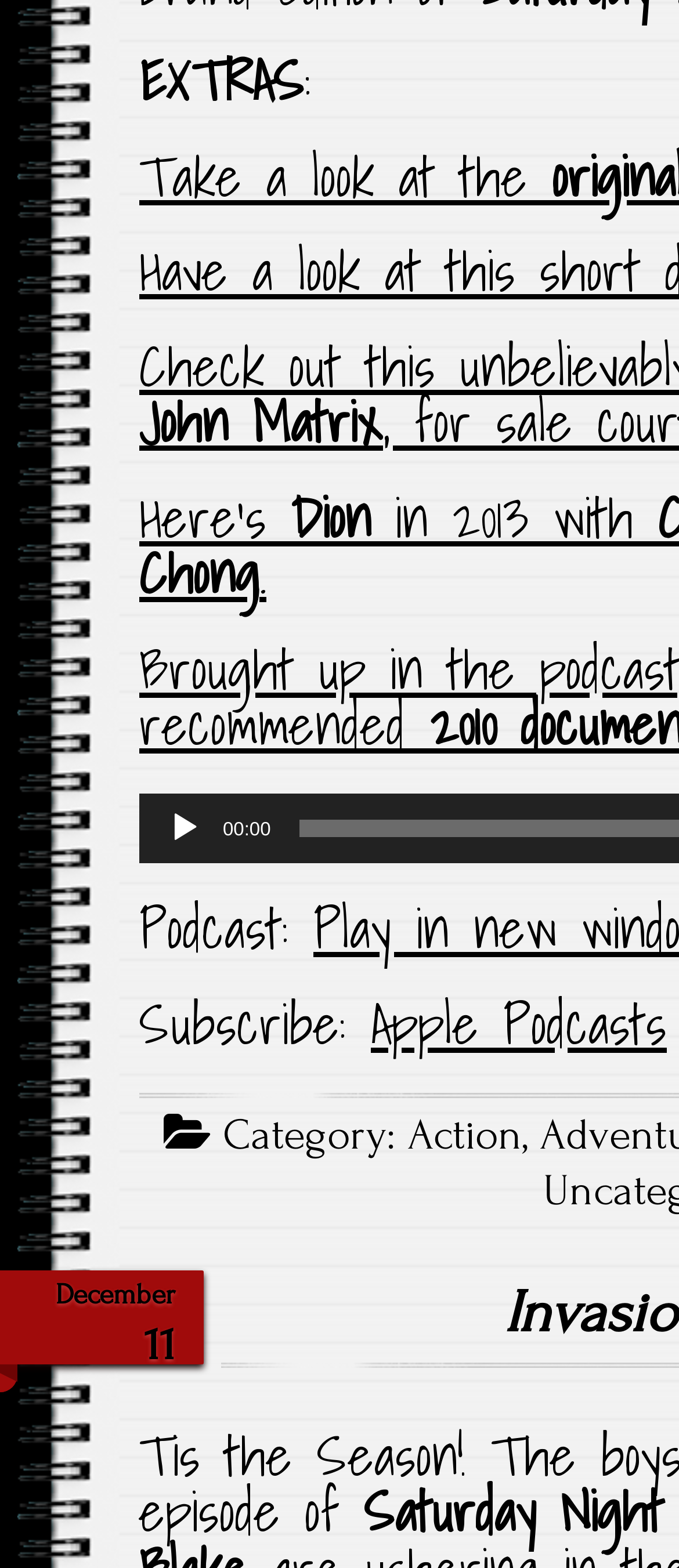Given the element description, predict the bounding box coordinates in the format (top-left x, top-left y, bottom-right x, bottom-right y). Make sure all values are between 0 and 1. Here is the element description: aria-label="Play" title="Play"

[0.246, 0.513, 0.297, 0.535]